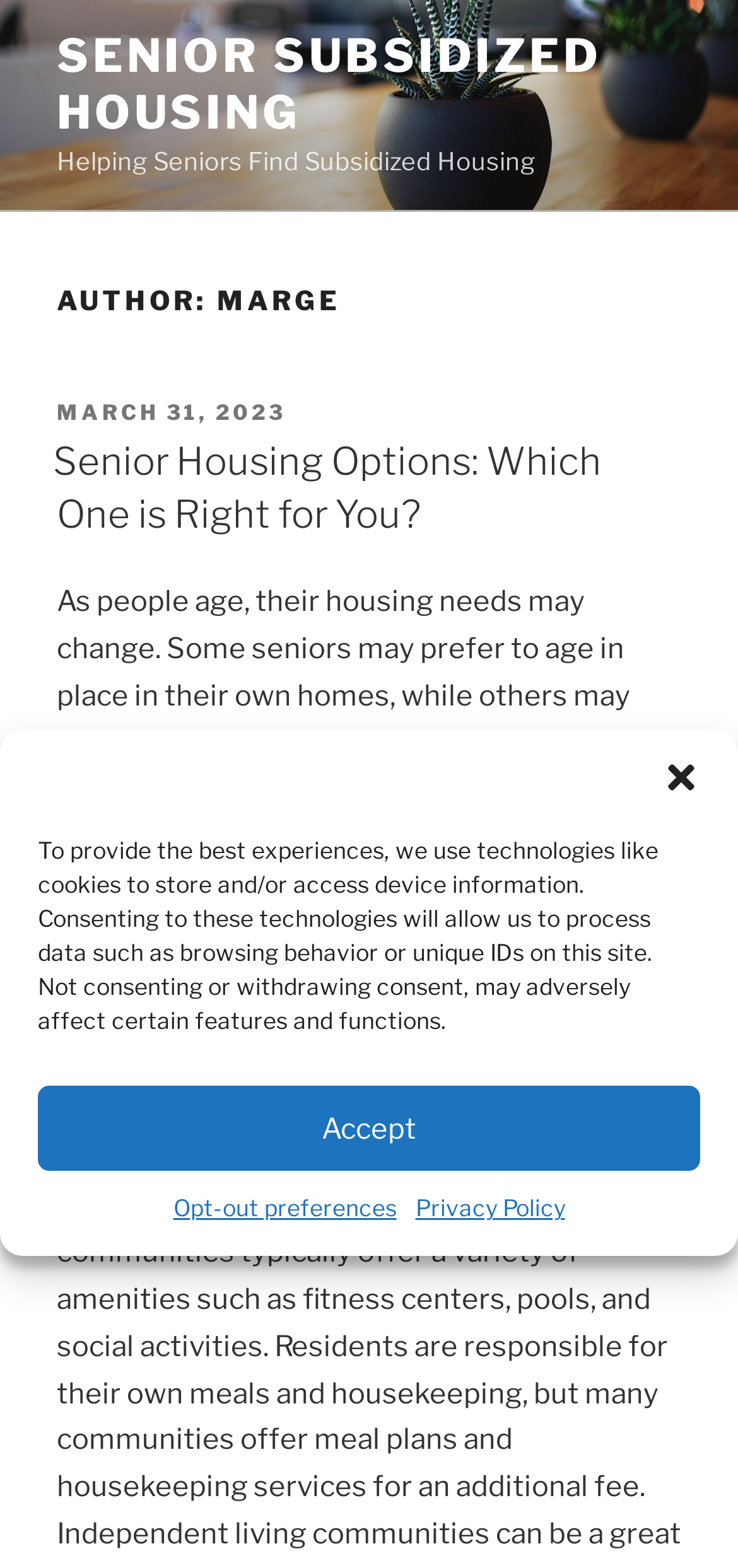When was the article posted?
Look at the image and provide a detailed response to the question.

The posting date is mentioned as 'MARCH 31, 2023' on the webpage, indicating when the article was published.